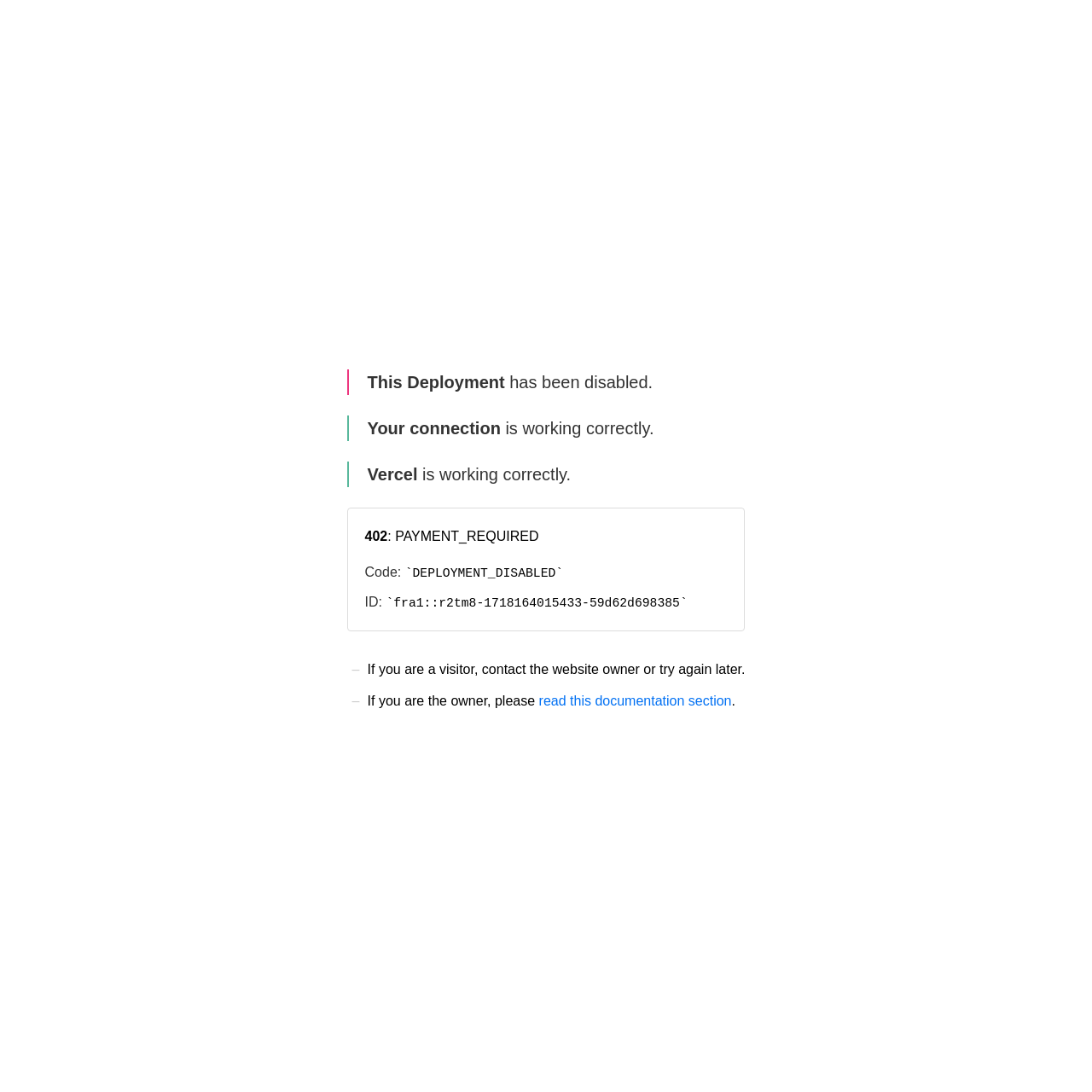What is the status of this deployment?
Using the image, provide a concise answer in one word or a short phrase.

Disabled